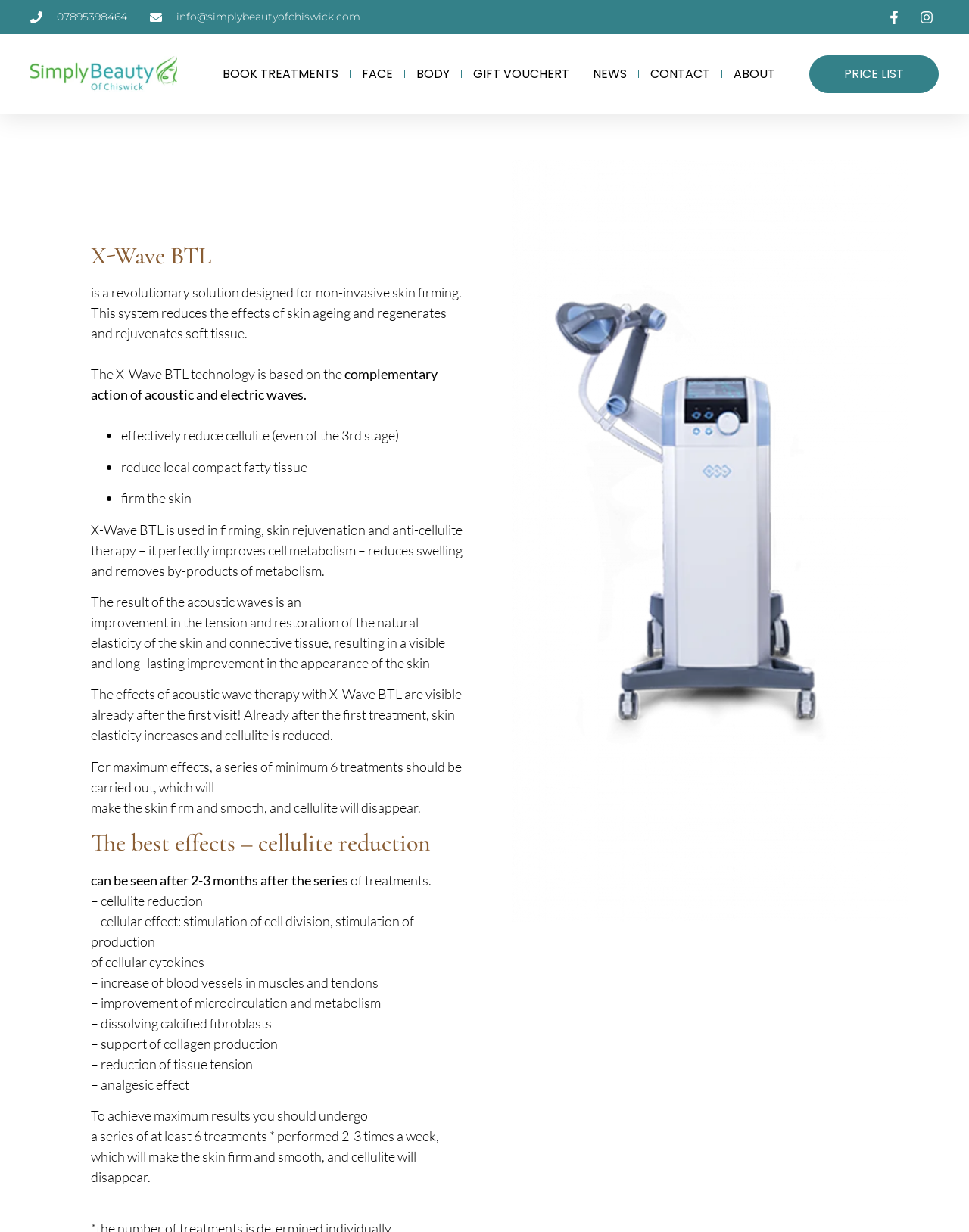Please answer the following question using a single word or phrase: 
What is the result of the acoustic waves on the skin?

Improvement in tension and restoration of natural elasticity